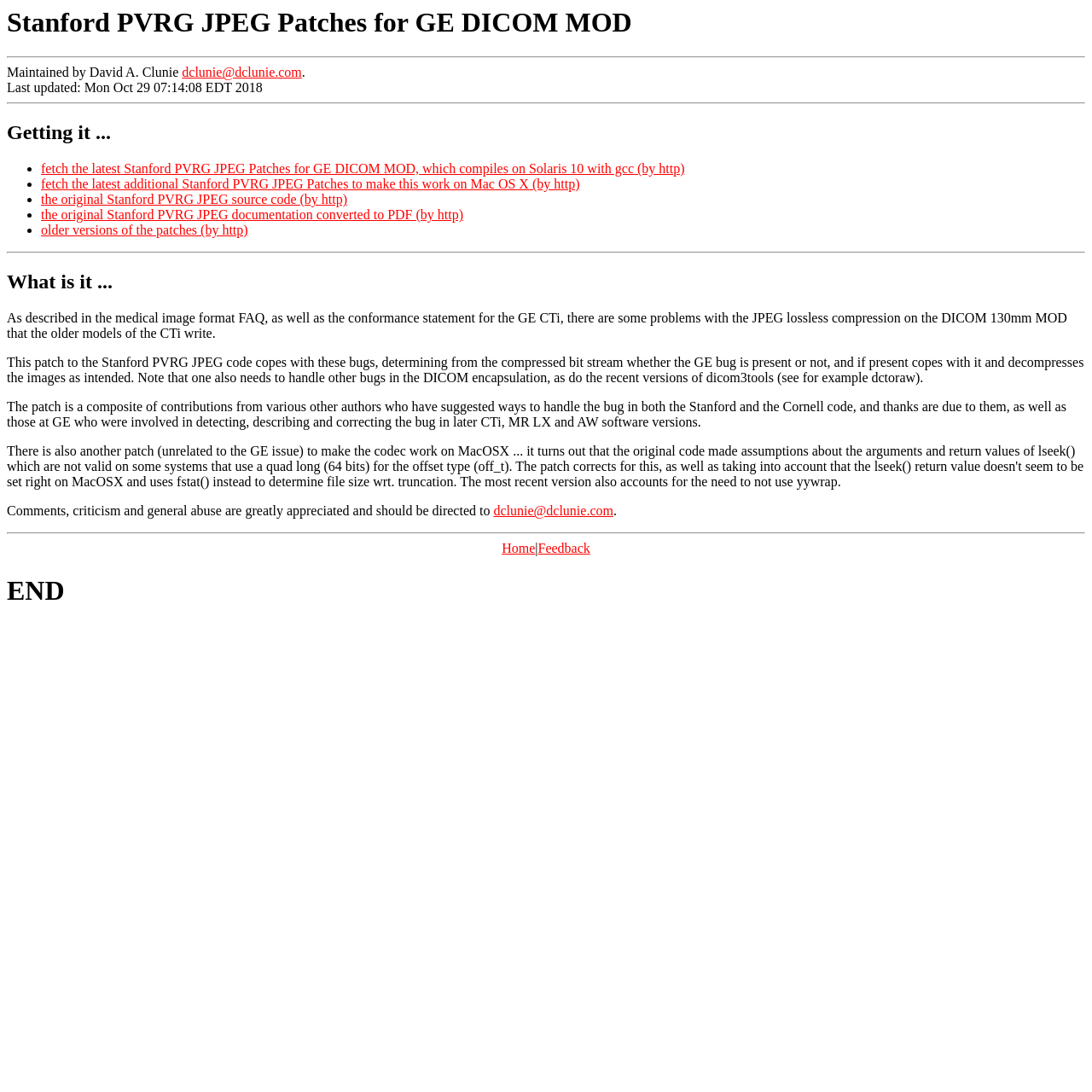Identify the coordinates of the bounding box for the element that must be clicked to accomplish the instruction: "Contact the maintainer".

[0.167, 0.06, 0.276, 0.073]